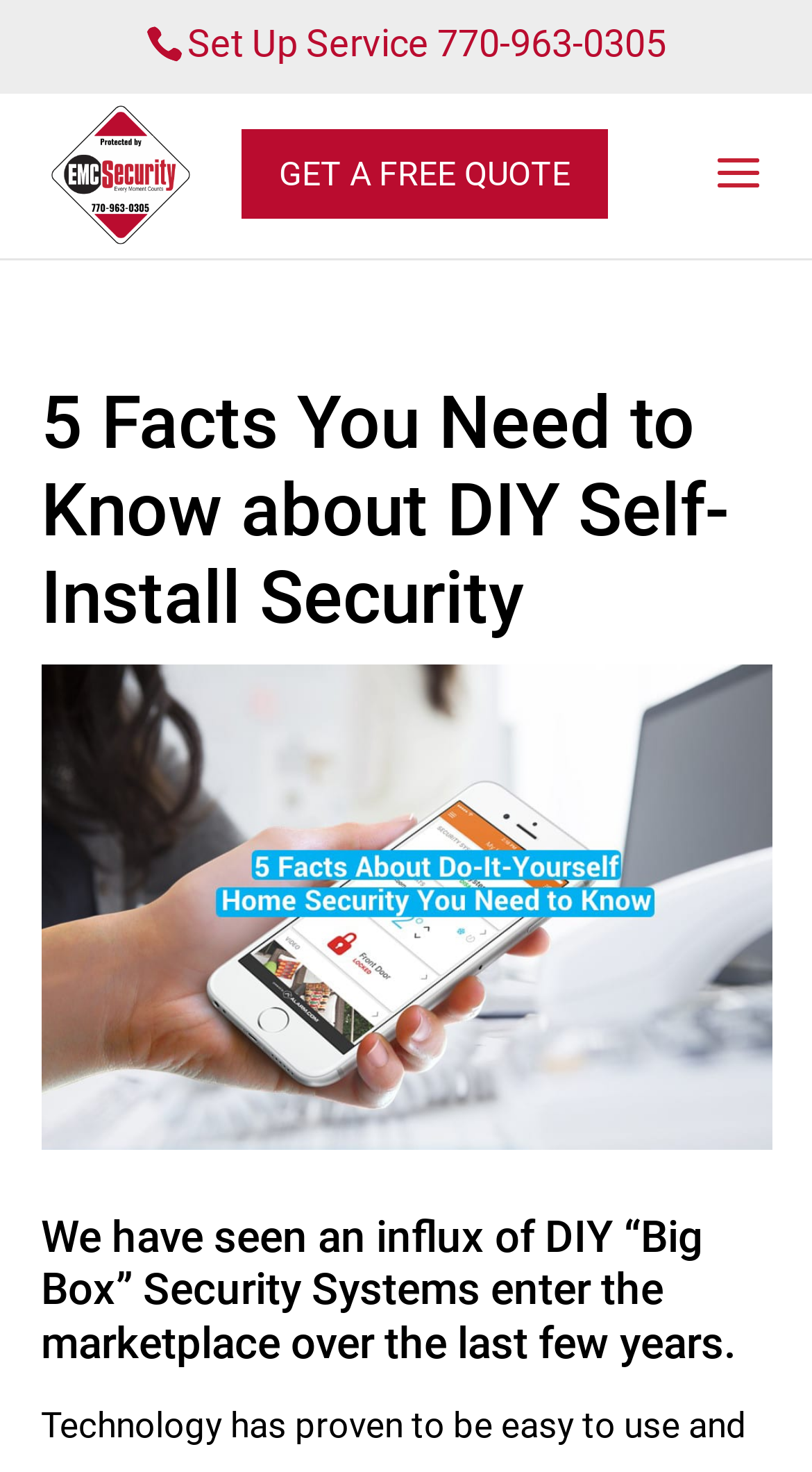Locate and generate the text content of the webpage's heading.

5 Facts You Need to Know about DIY Self-Install Security